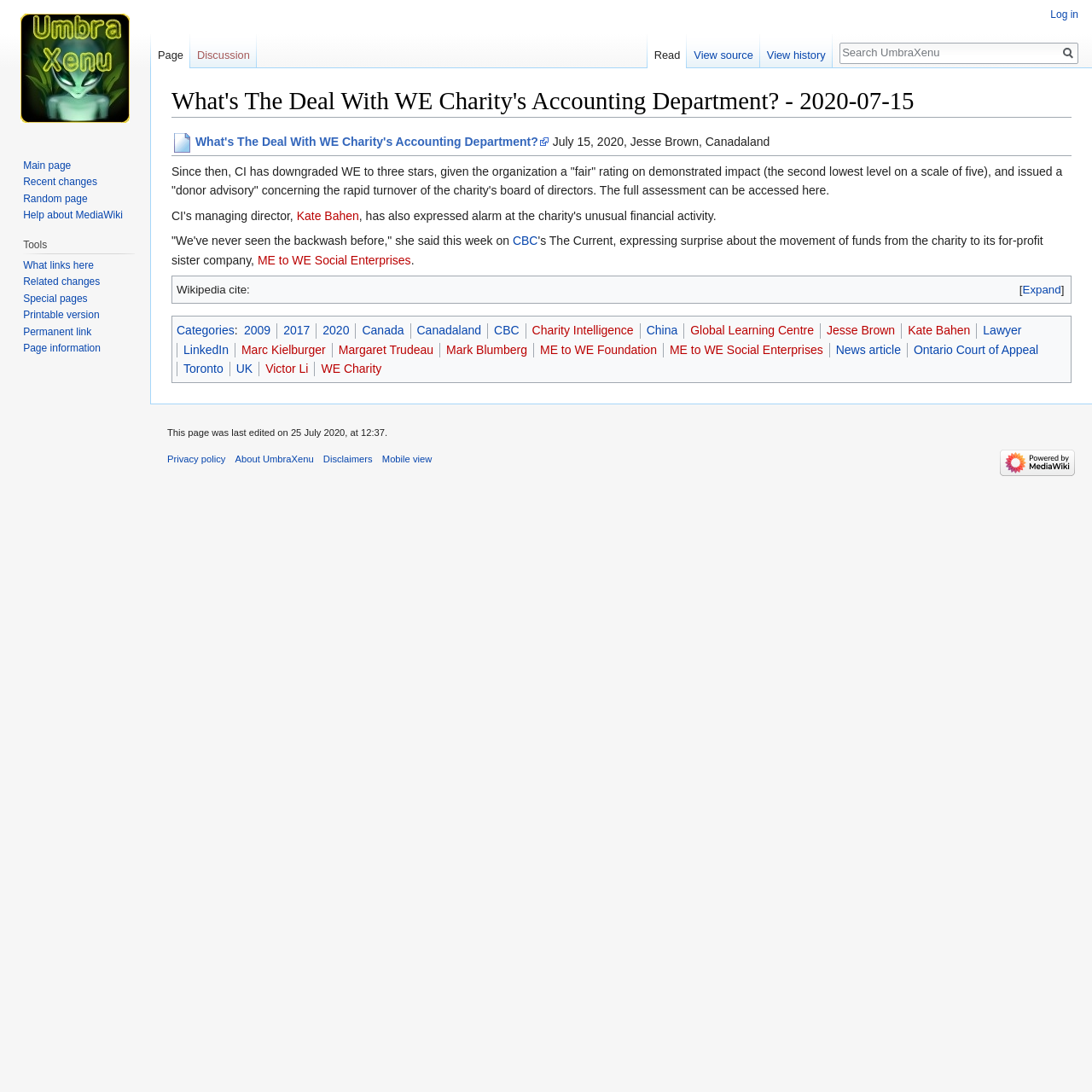Use the information in the screenshot to answer the question comprehensively: What is the rating given to WE Charity by Charity Intelligence?

The answer can be found in the paragraph starting with 'Since then, CI has downgraded WE to three stars...' where it is mentioned that Charity Intelligence has given WE Charity a 'fair' rating on demonstrated impact.